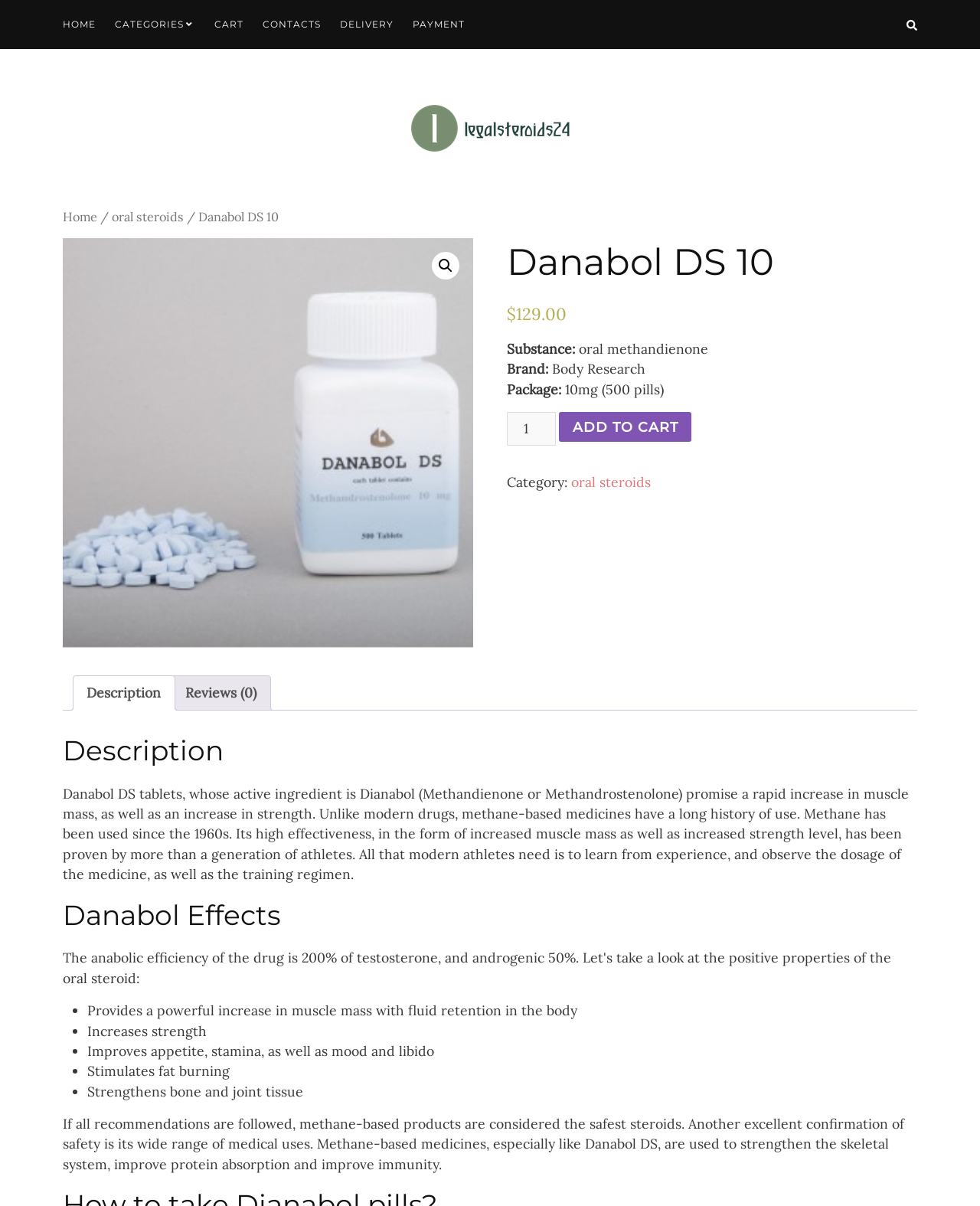Identify the bounding box coordinates for the region to click in order to carry out this instruction: "Click the 'HOME' link". Provide the coordinates using four float numbers between 0 and 1, formatted as [left, top, right, bottom].

[0.064, 0.002, 0.098, 0.039]